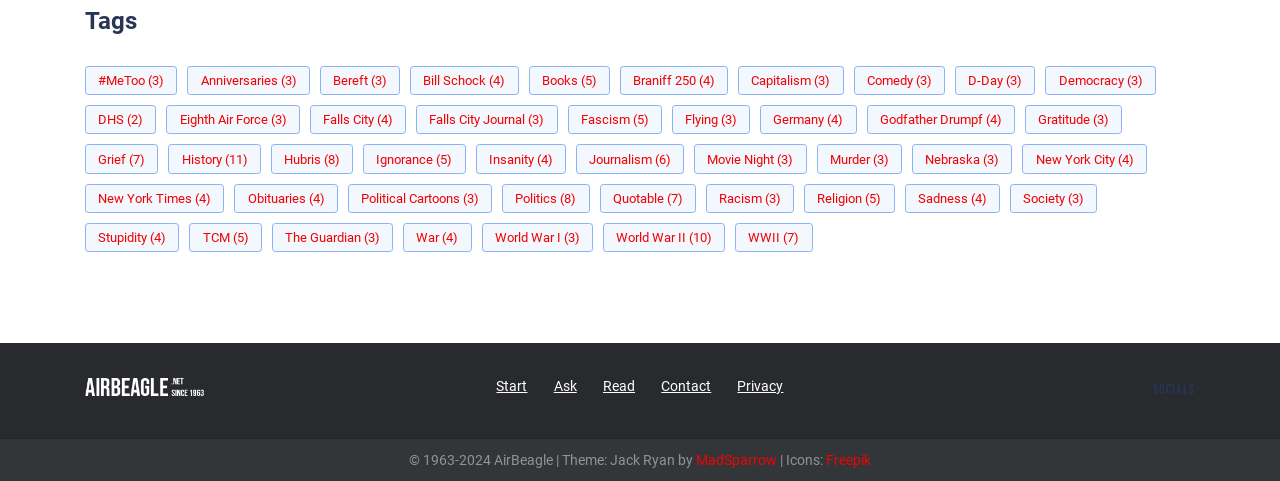What is the category that starts with the letter 'G'?
Using the screenshot, give a one-word or short phrase answer.

Godfather Drumpf